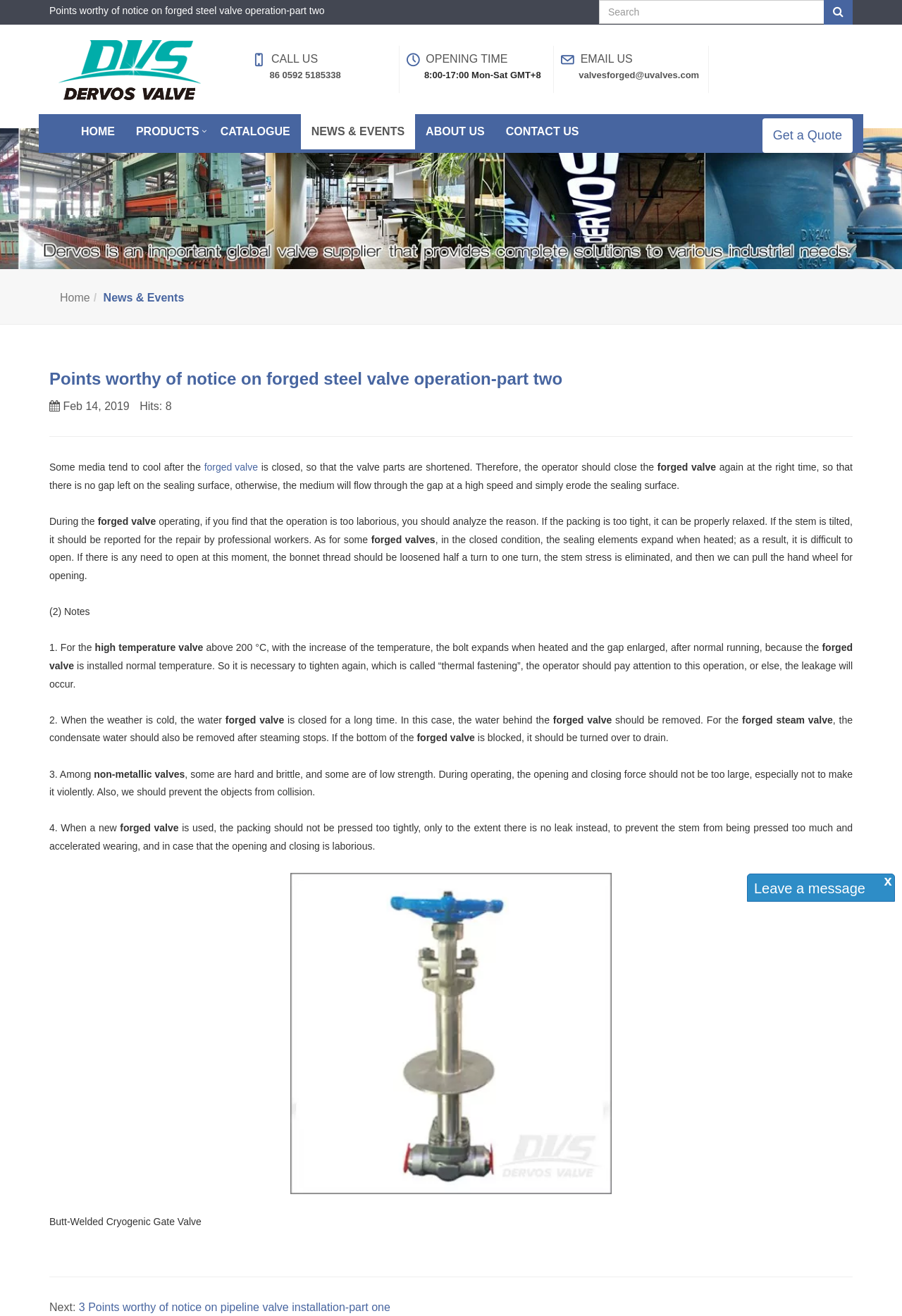Select the bounding box coordinates of the element I need to click to carry out the following instruction: "Open the catalogue".

[0.221, 0.092, 0.322, 0.119]